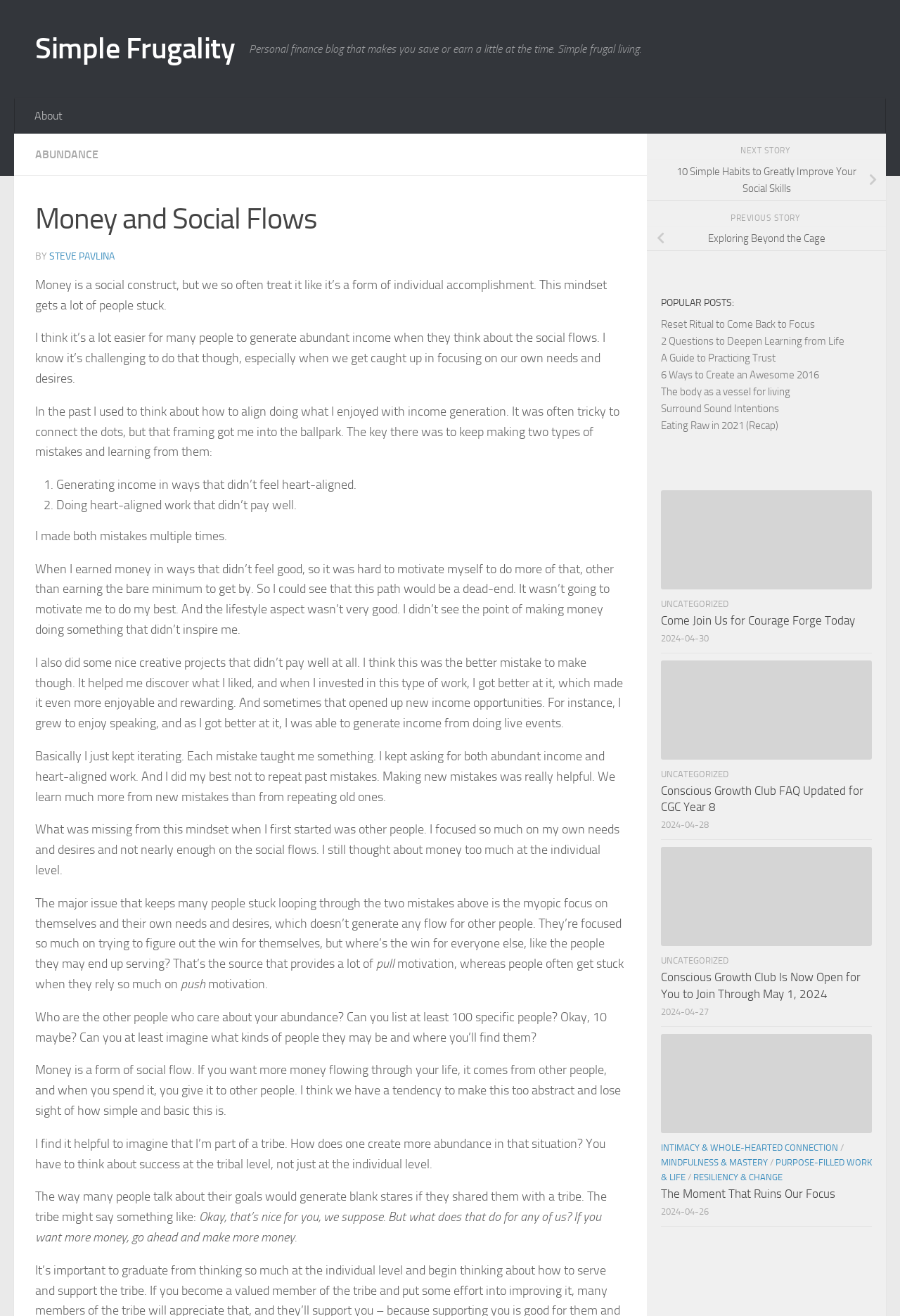Locate and provide the bounding box coordinates for the HTML element that matches this description: "Eating Raw in 2021 (Recap)".

[0.734, 0.318, 0.865, 0.328]